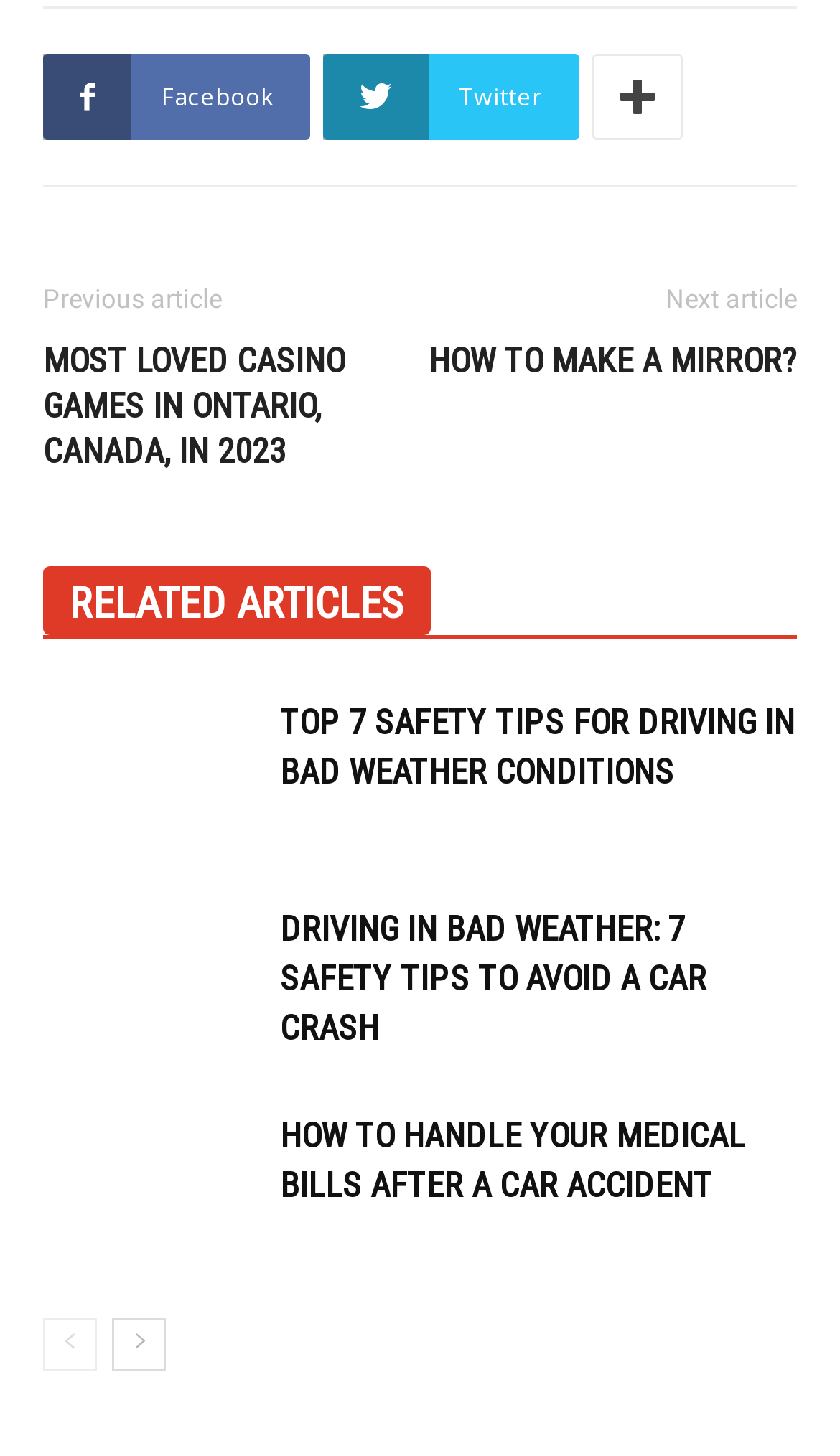Predict the bounding box coordinates of the UI element that matches this description: "How To Make A Mirror?". The coordinates should be in the format [left, top, right, bottom] with each value between 0 and 1.

[0.51, 0.233, 0.949, 0.264]